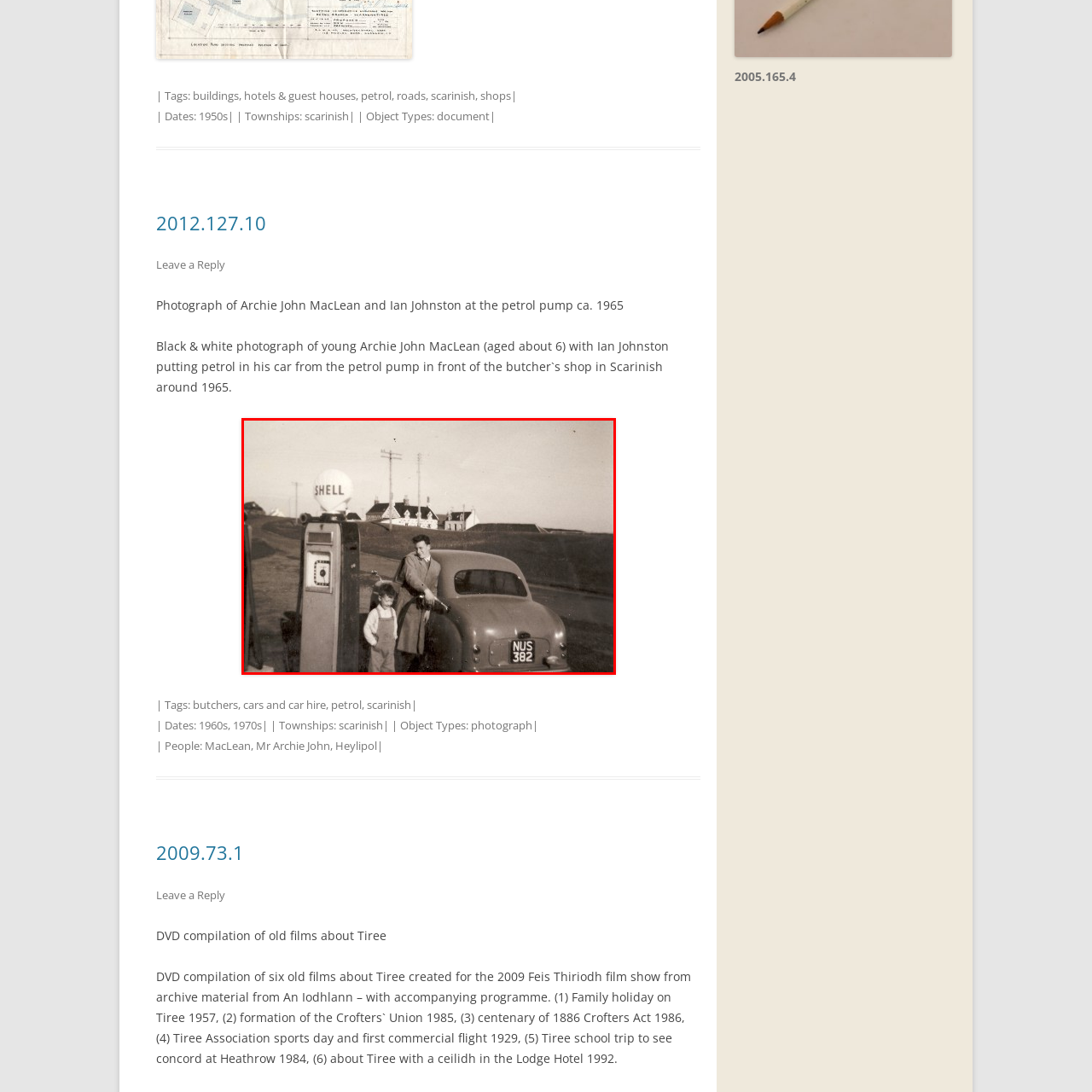What type of houses are visible in the background?
Inspect the image within the red bounding box and answer concisely using one word or a short phrase.

Traditional Scottish houses